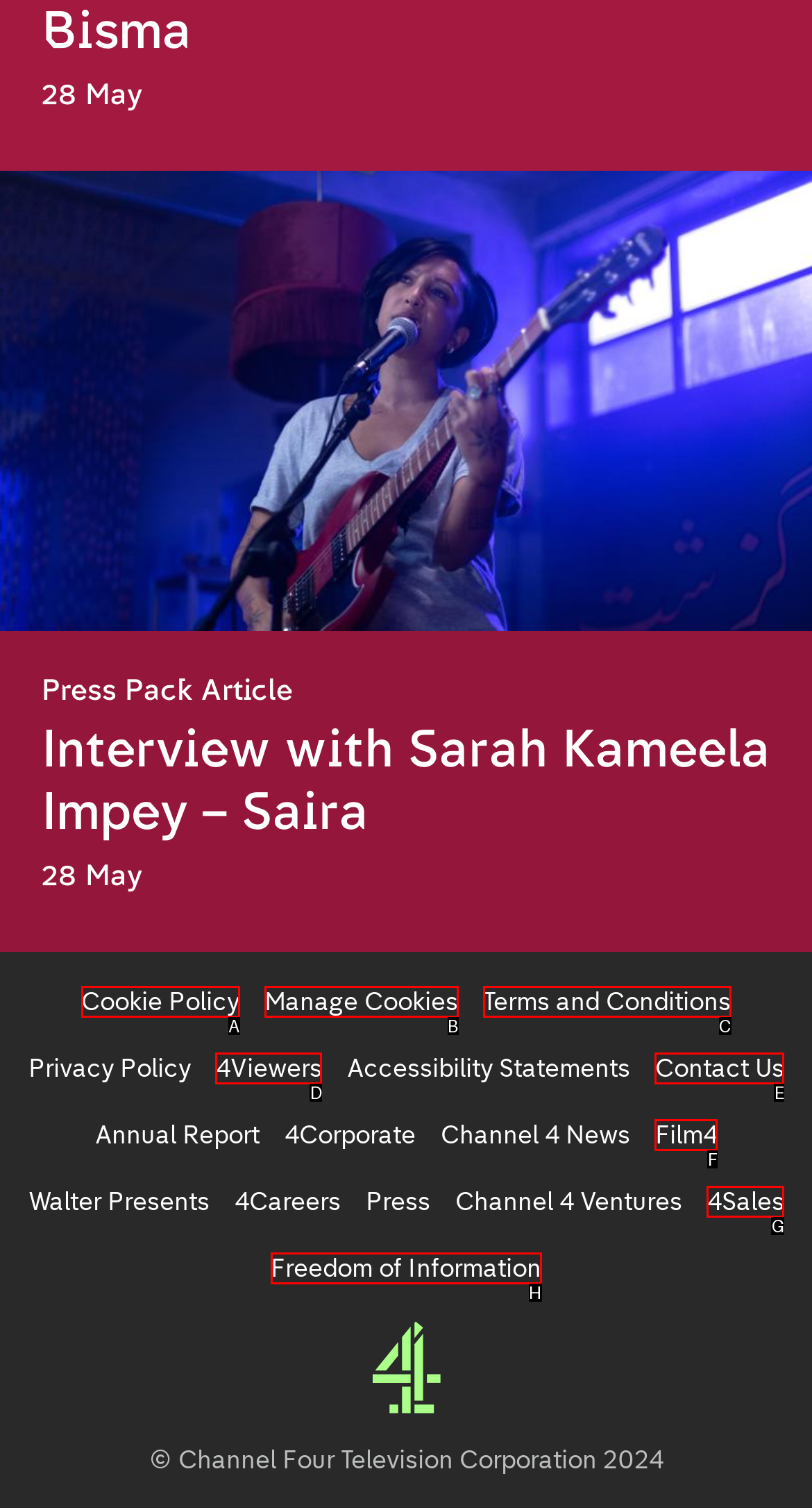Find the HTML element that suits the description: Terms and Conditions
Indicate your answer with the letter of the matching option from the choices provided.

C